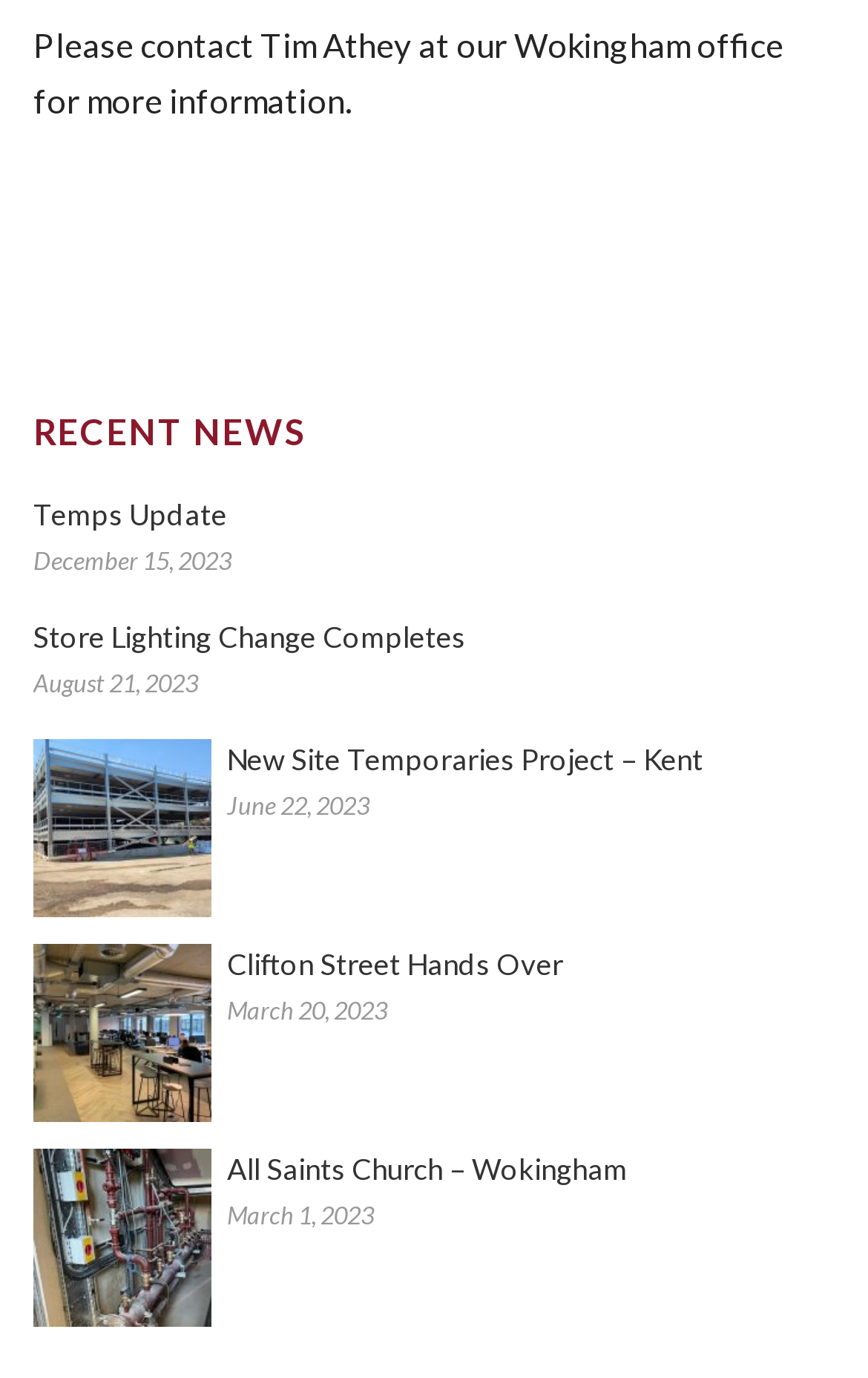Please find the bounding box coordinates of the section that needs to be clicked to achieve this instruction: "view Store Lighting Change Completes".

[0.038, 0.448, 0.936, 0.477]